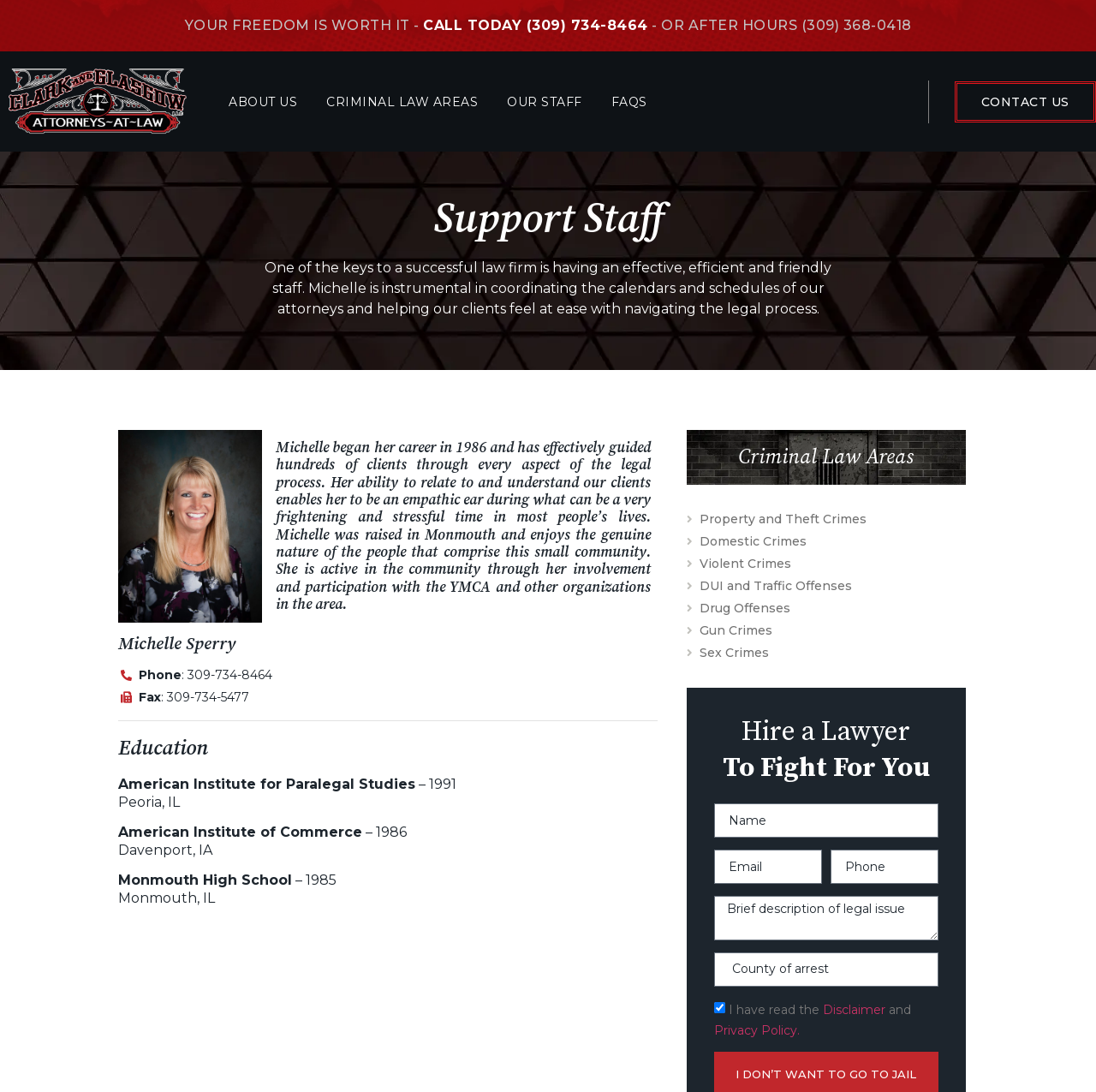Answer the question below using just one word or a short phrase: 
What is required to submit a legal inquiry on the webpage?

Name, Email, Phone, and Brief description